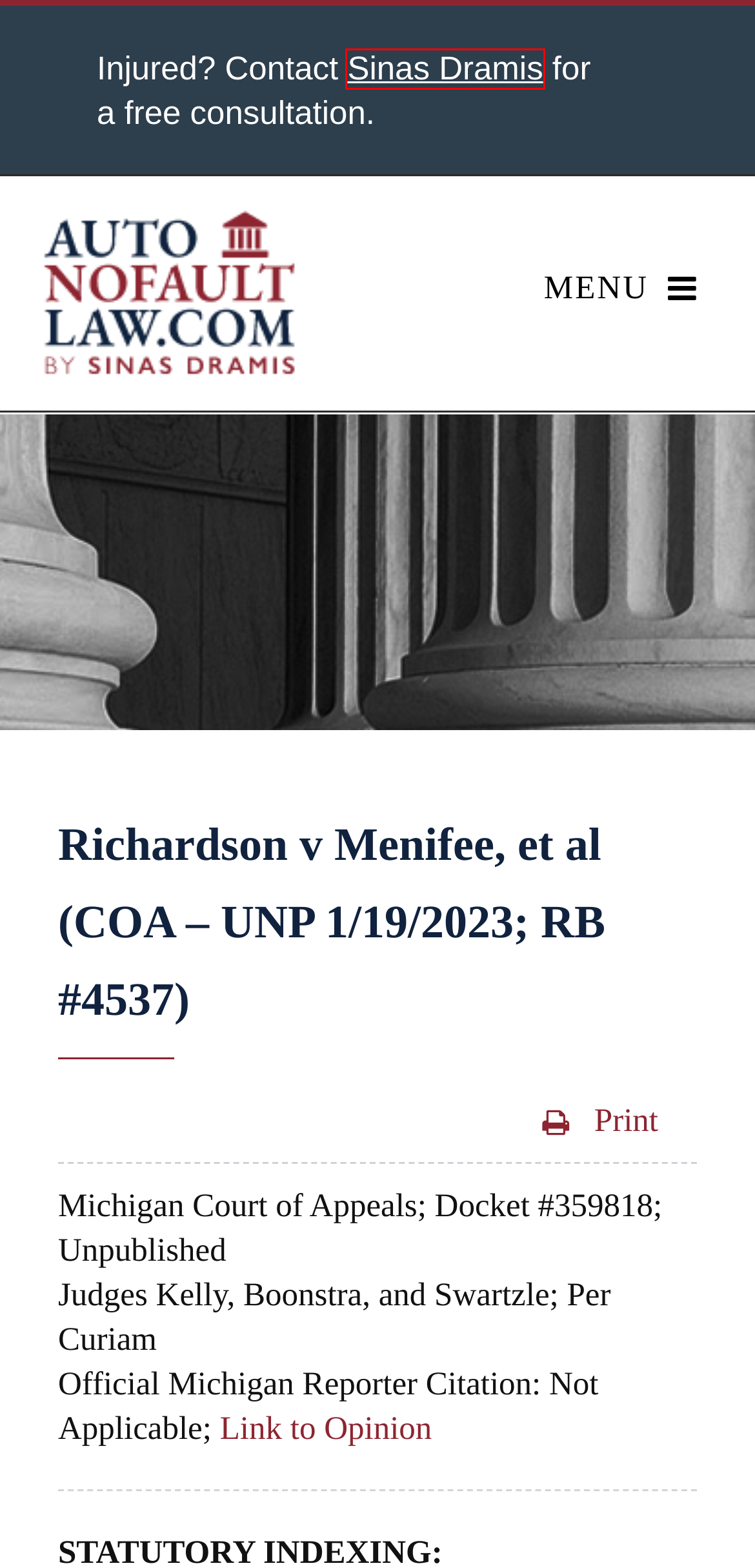Review the screenshot of a webpage containing a red bounding box around an element. Select the description that best matches the new webpage after clicking the highlighted element. The options are:
A. George Sinas | Lansing Personal Injury Attorney |
B. Steve Sinas | Lansing Michigan Personal Injury Attorney
C. Case Summaries
D. TI - Issues Regarding Affirmative Defenses
E. Personal Injury Car Accident Lawyers | Lansing | Grand Rapids | Michigan
F. Topical Index
G. Michigan Auto Accident Attorneys | Experienced Car Crash Lawyers
H. Auto No Fault Law Digital Library

E